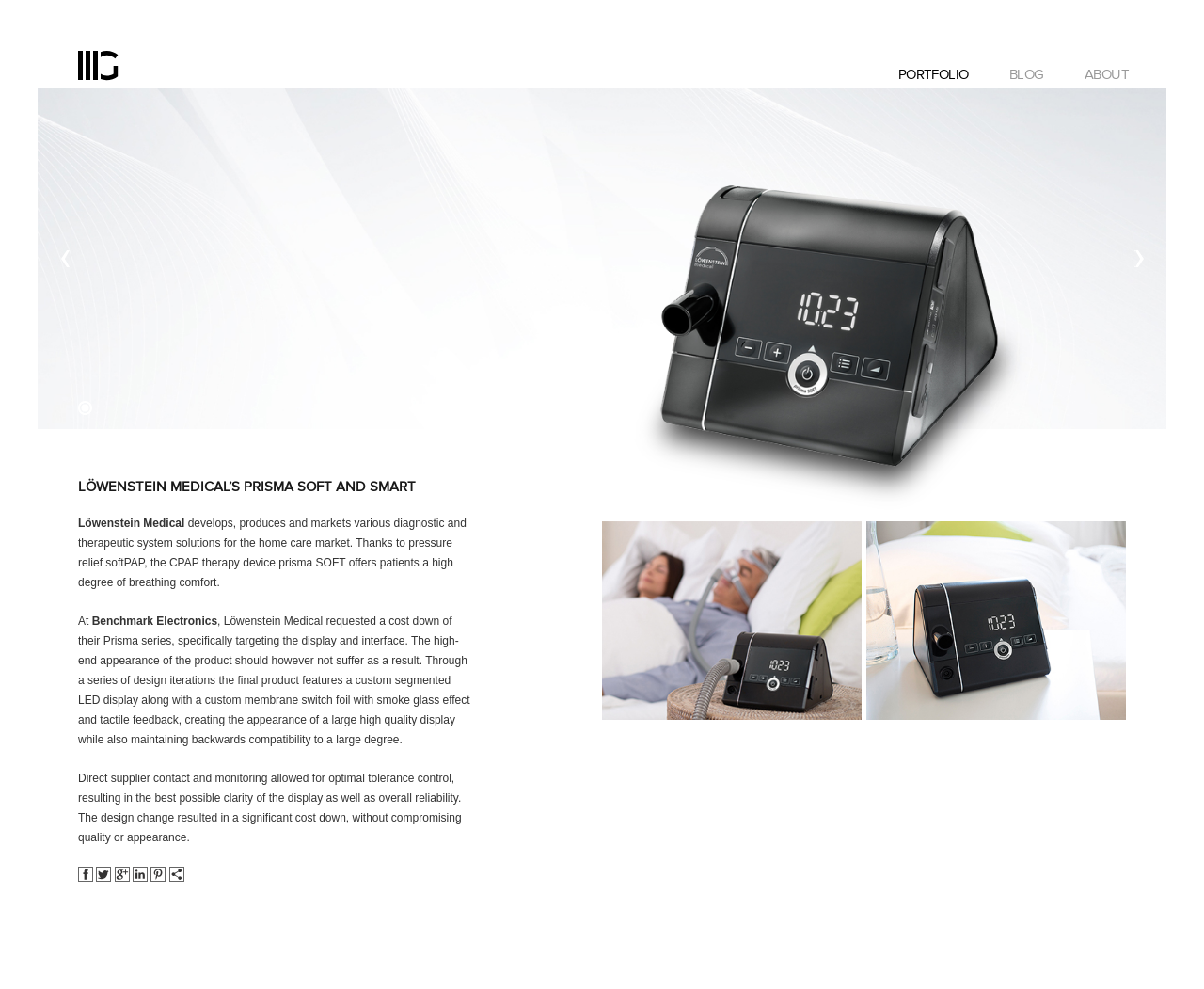How many images of the CPAP therapy device are shown on the webpage?
Based on the image, answer the question with as much detail as possible.

The answer can be found by counting the image elements on the webpage, specifically the three images with the same description 'Prisma SOFT and Prisma SMART: CPAP therapy device.'